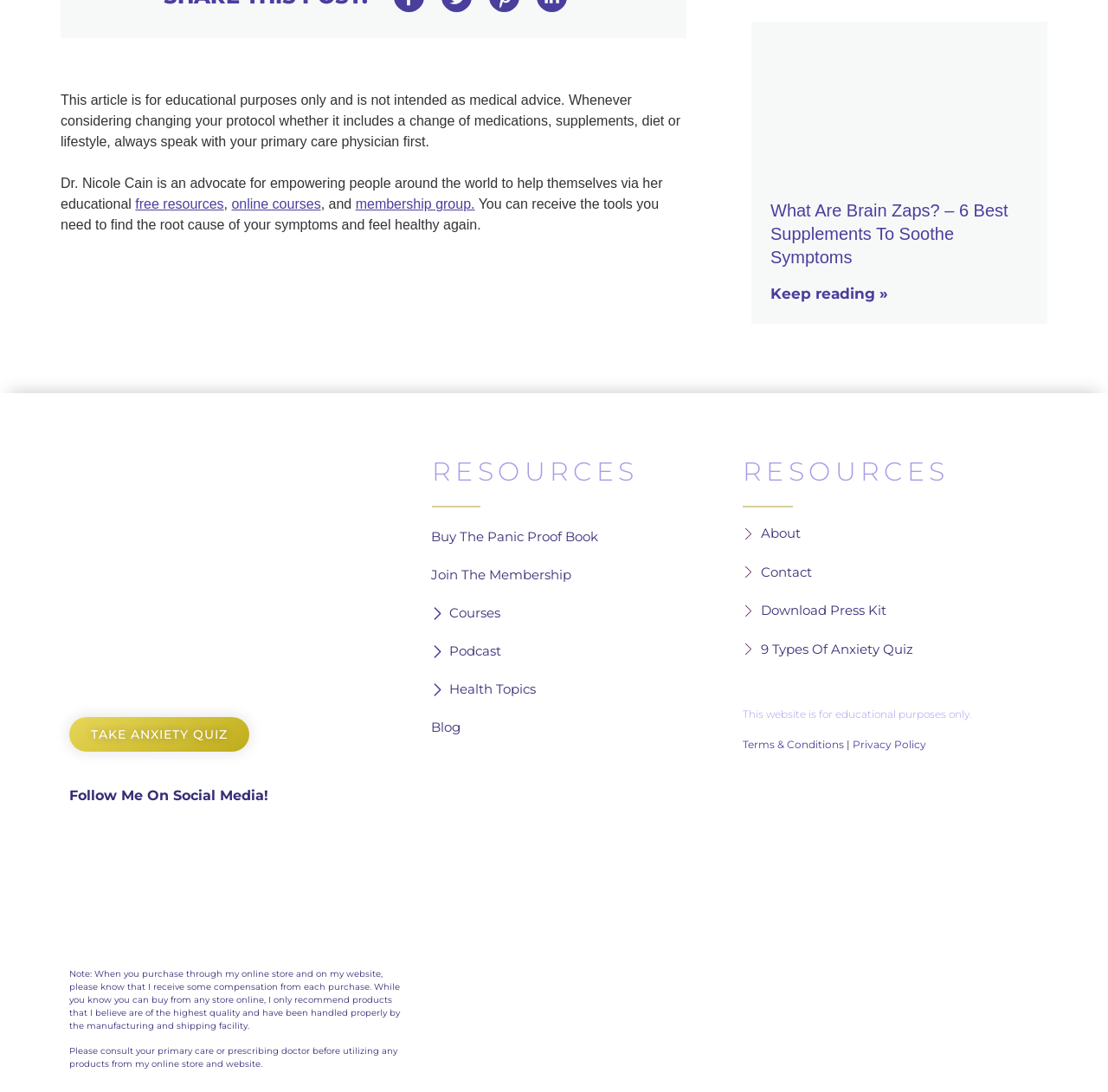Why should users consult their primary care physician before using products from the online store?
Based on the visual content, answer with a single word or a brief phrase.

To ensure safe use